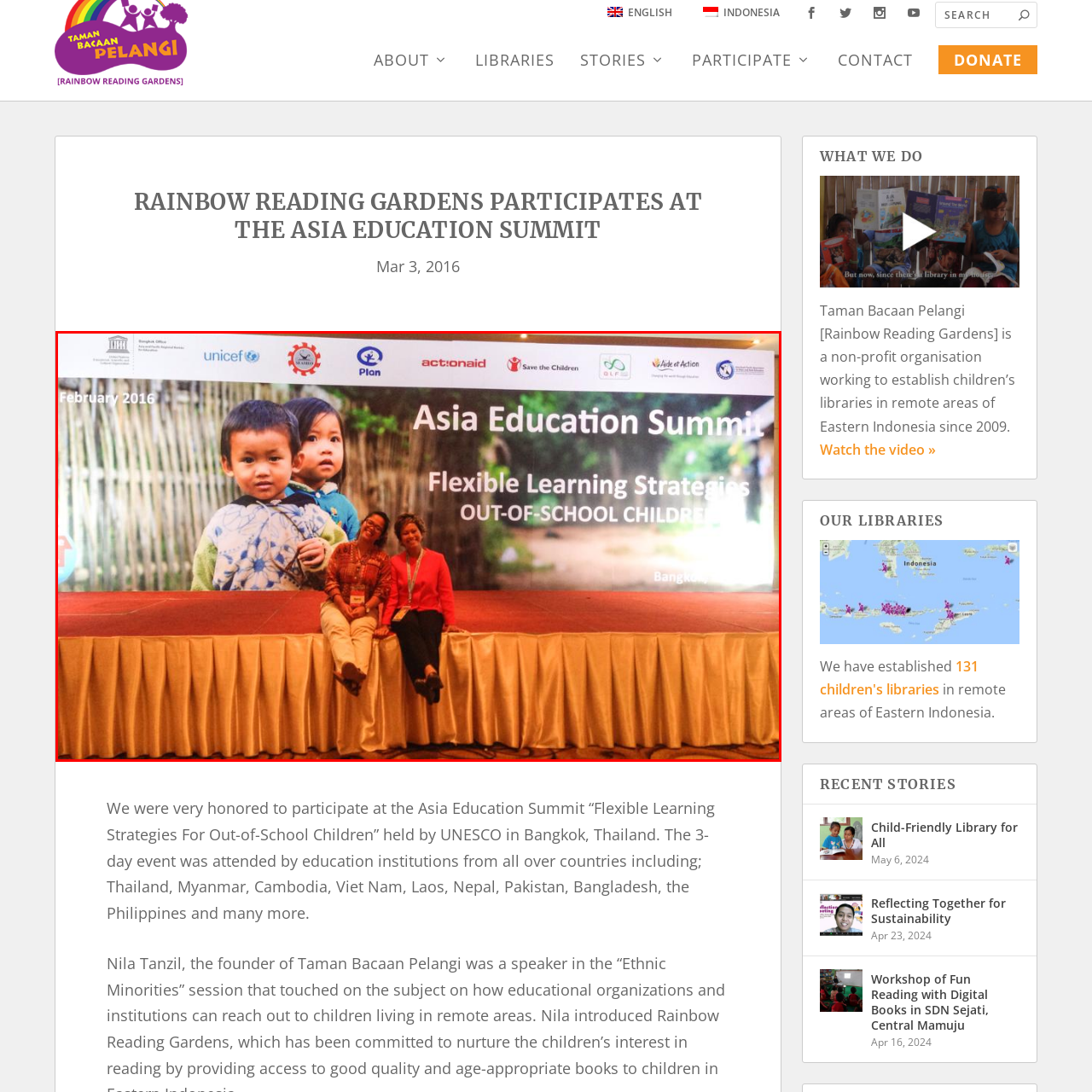How many women are in the image?
Direct your attention to the image bordered by the red bounding box and answer the question in detail, referencing the image.

The image captures two women sitting on the stage of the Asia Education Summit, as described in the caption.